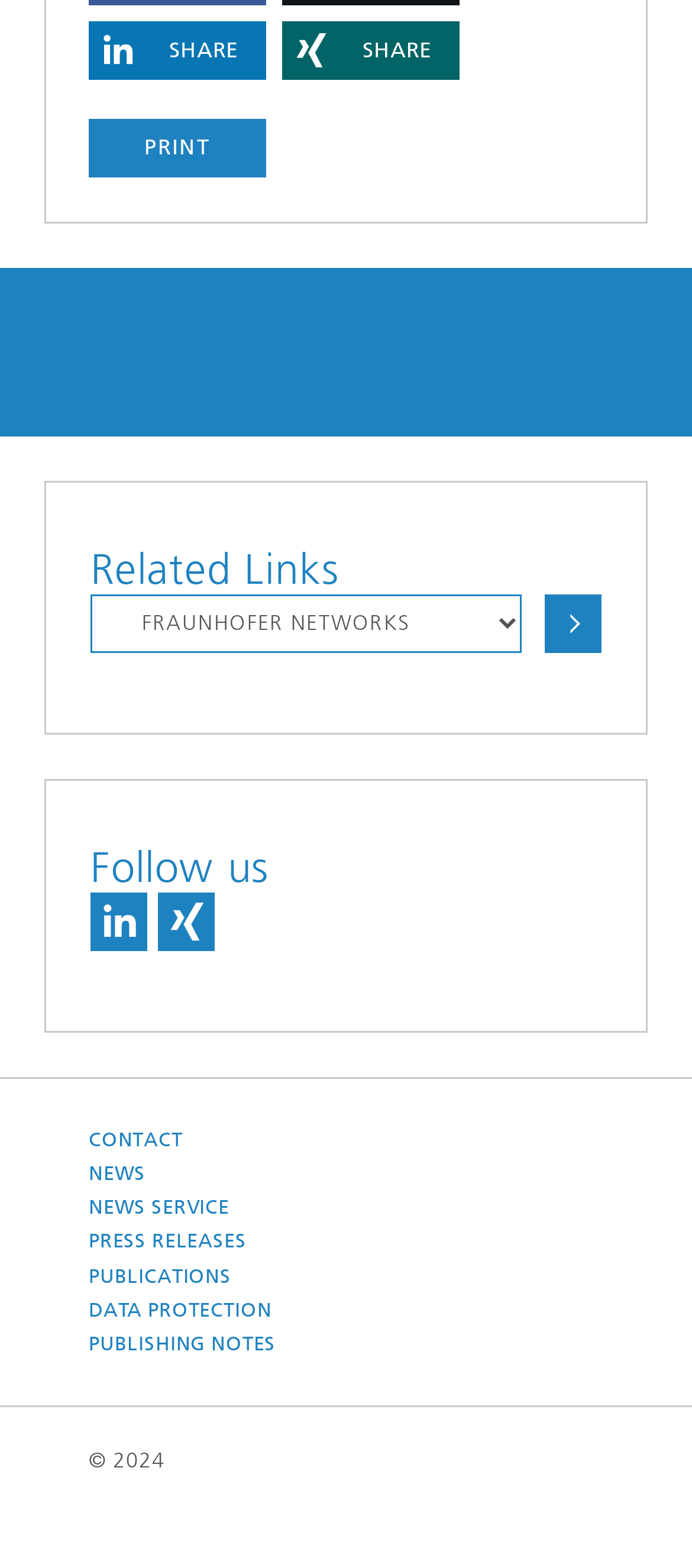Pinpoint the bounding box coordinates of the clickable area needed to execute the instruction: "Go to contact page". The coordinates should be specified as four float numbers between 0 and 1, i.e., [left, top, right, bottom].

[0.128, 0.716, 0.264, 0.738]